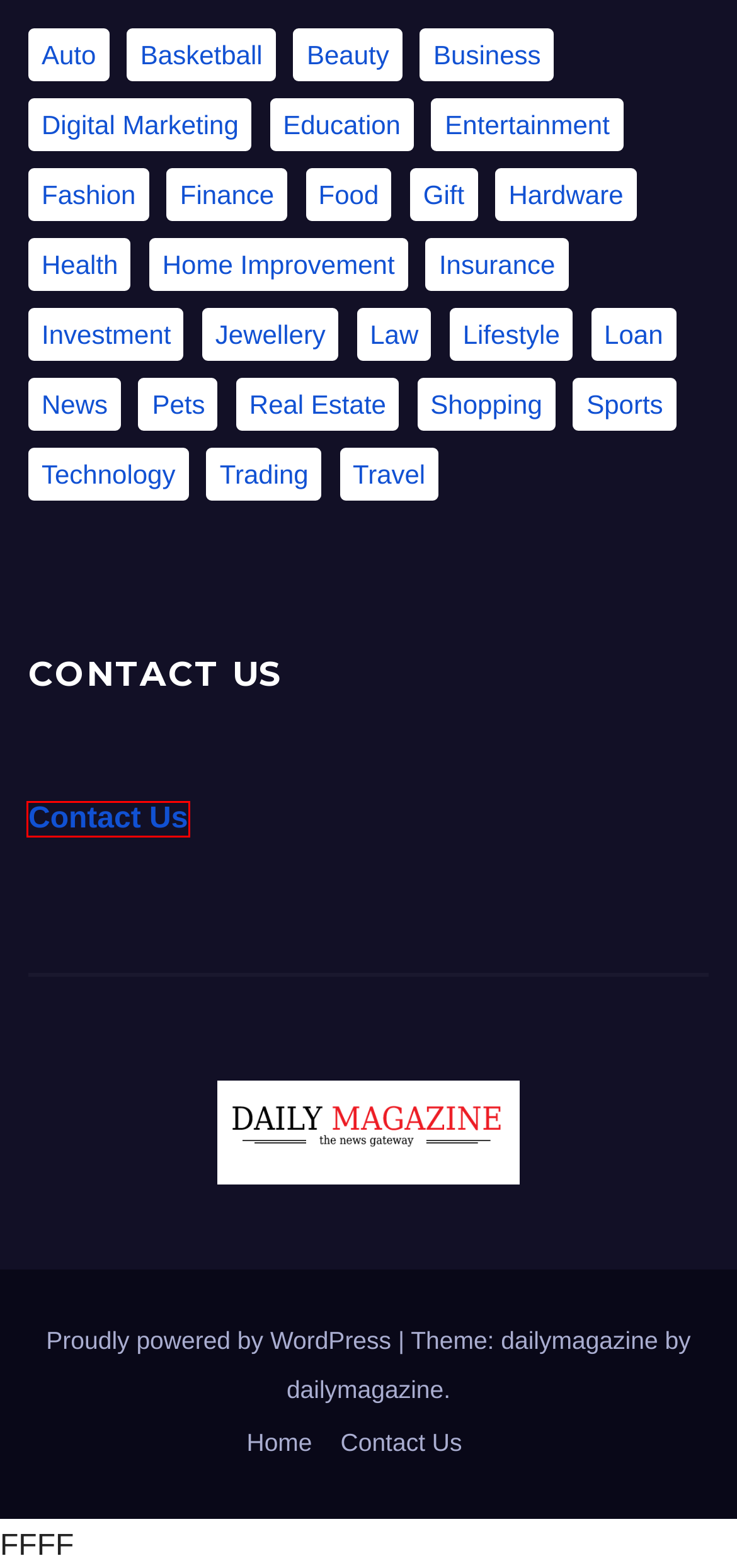Given a webpage screenshot with a red bounding box around a UI element, choose the webpage description that best matches the new webpage after clicking the element within the bounding box. Here are the candidates:
A. September, 2023 | Thdailymagazine.com
B. Gift | Thdailymagazine.com
C. Sports | Thdailymagazine.com
D. January, 2021 | Thdailymagazine.com
E. May, 2023 | Thdailymagazine.com
F. Beauty | Thdailymagazine.com
G. November, 2021 | Thdailymagazine.com
H. Contact Us | Thdailymagazine.com

H